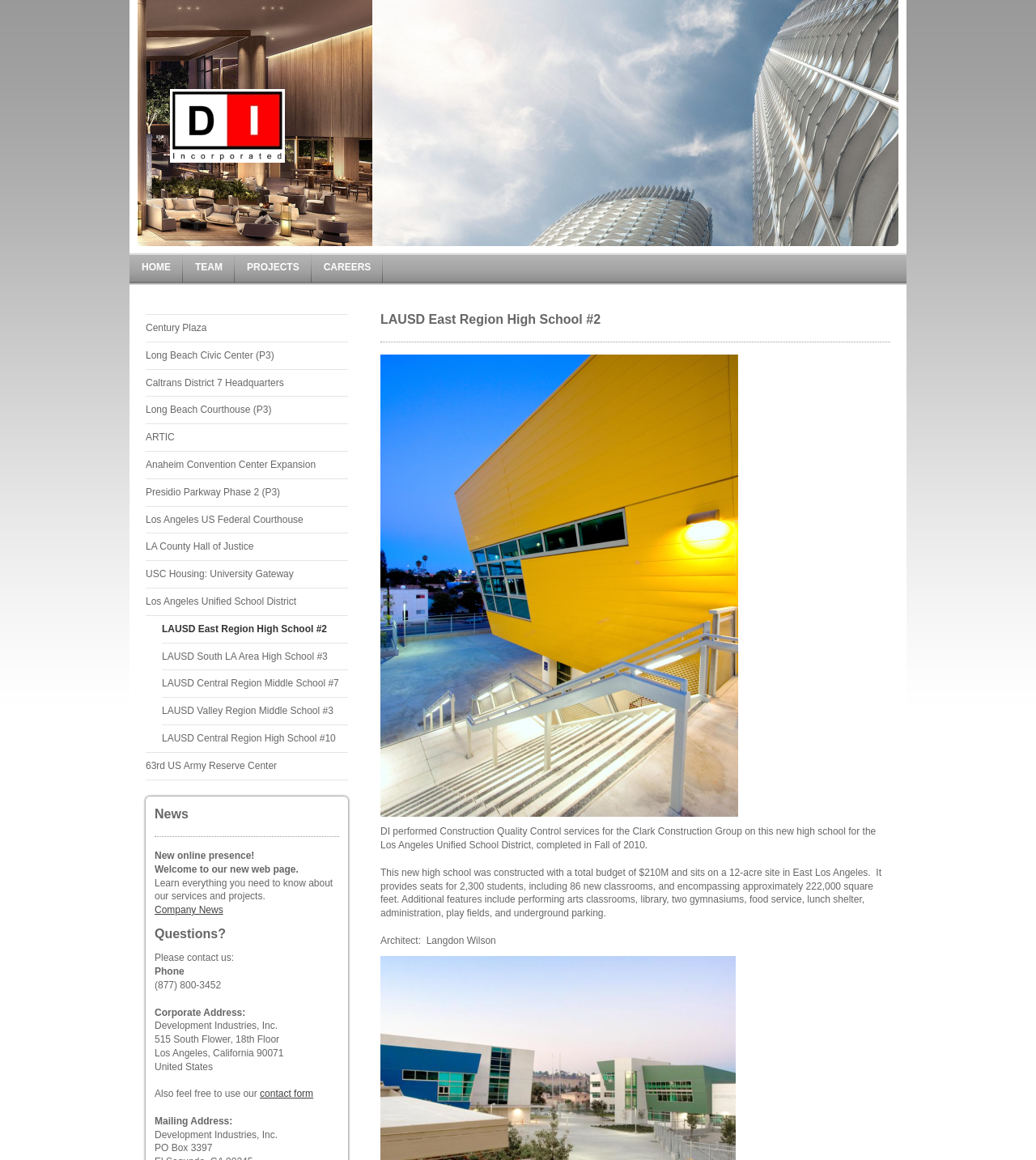Determine the bounding box coordinates for the region that must be clicked to execute the following instruction: "Contact us using the contact form".

[0.251, 0.938, 0.302, 0.948]